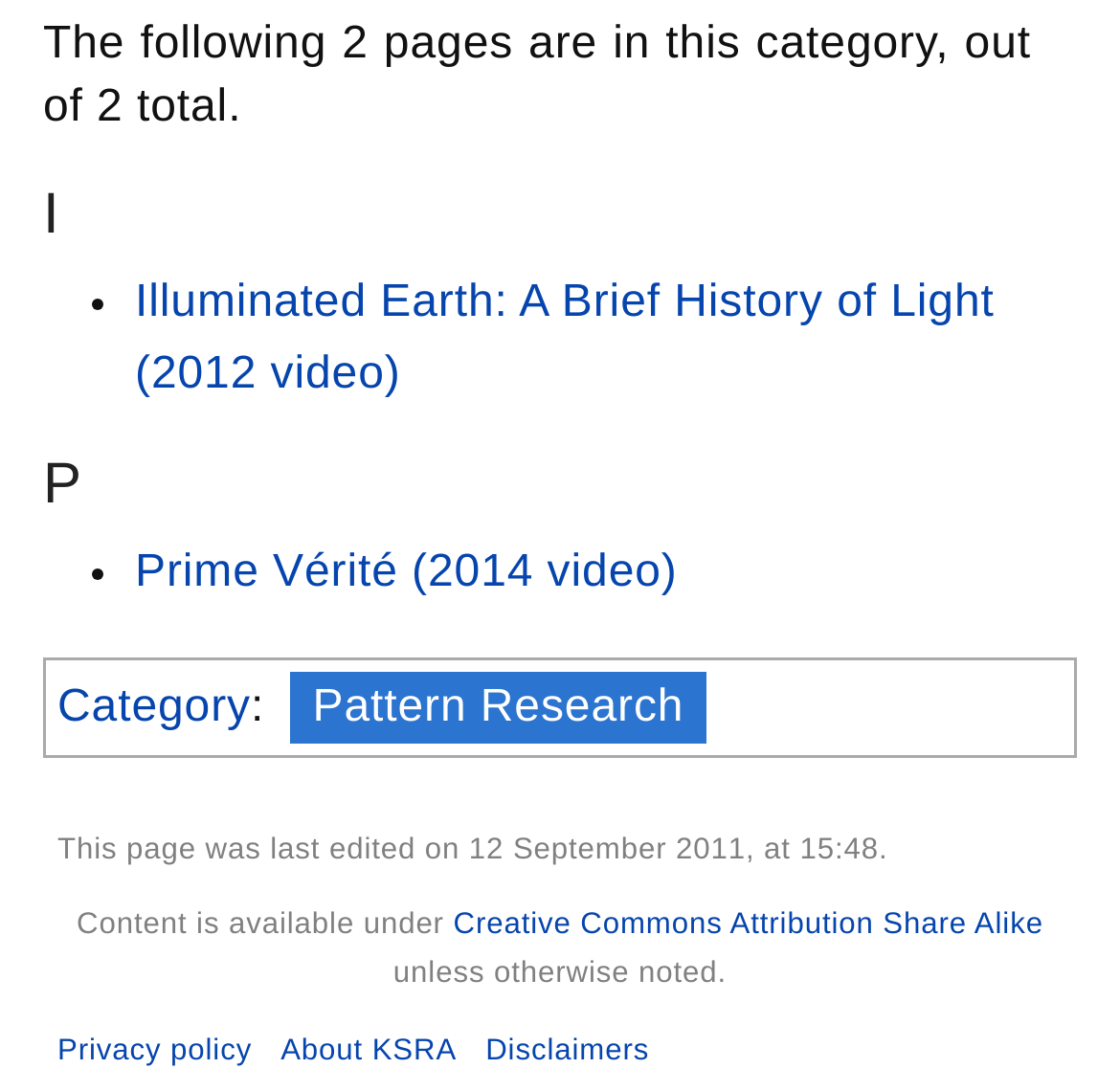Extract the bounding box for the UI element that matches this description: "Prime Vérité (2014 video)".

[0.121, 0.503, 0.605, 0.547]